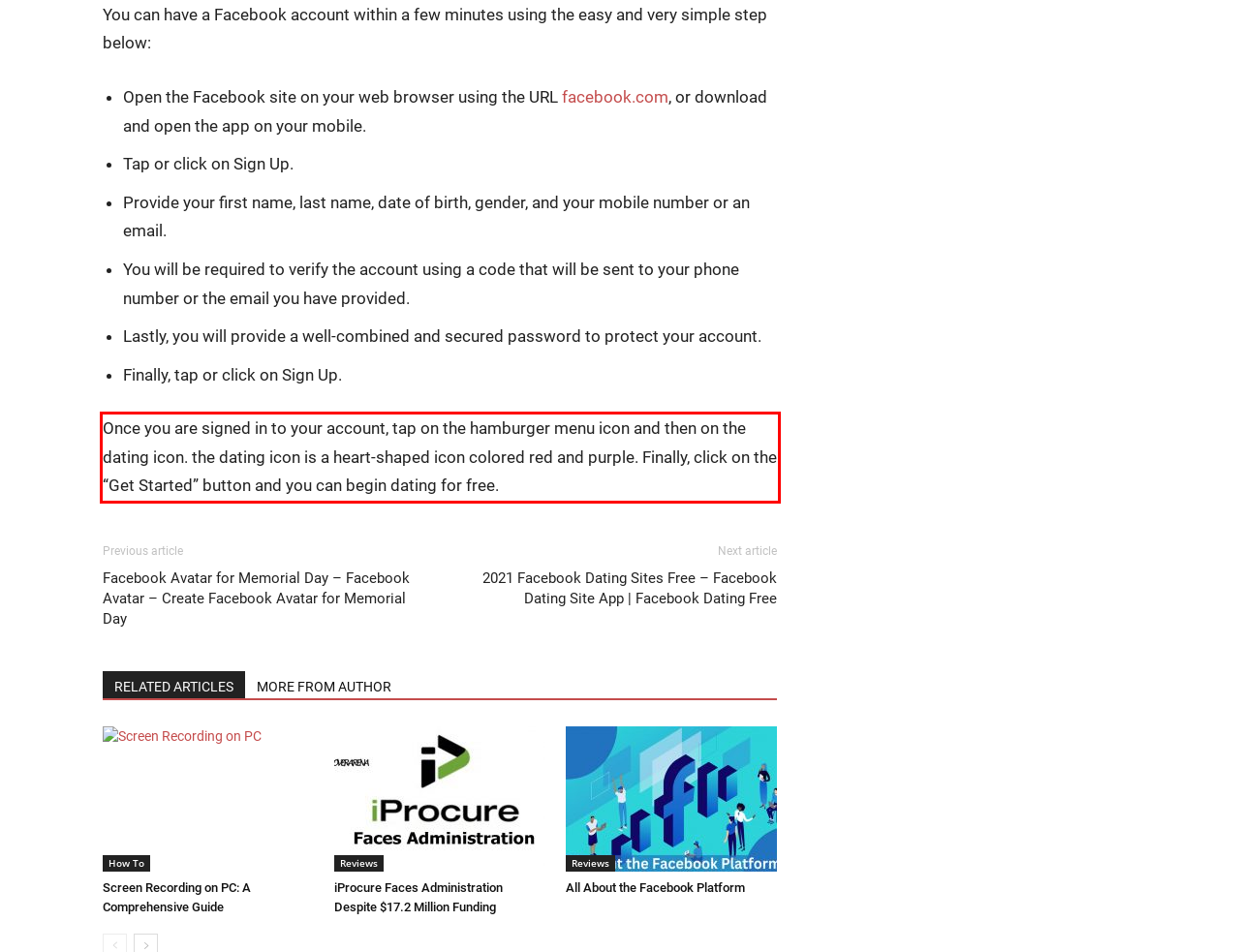Given a screenshot of a webpage with a red bounding box, extract the text content from the UI element inside the red bounding box.

Once you are signed in to your account, tap on the hamburger menu icon and then on the dating icon. the dating icon is a heart-shaped icon colored red and purple. Finally, click on the “Get Started” button and you can begin dating for free.